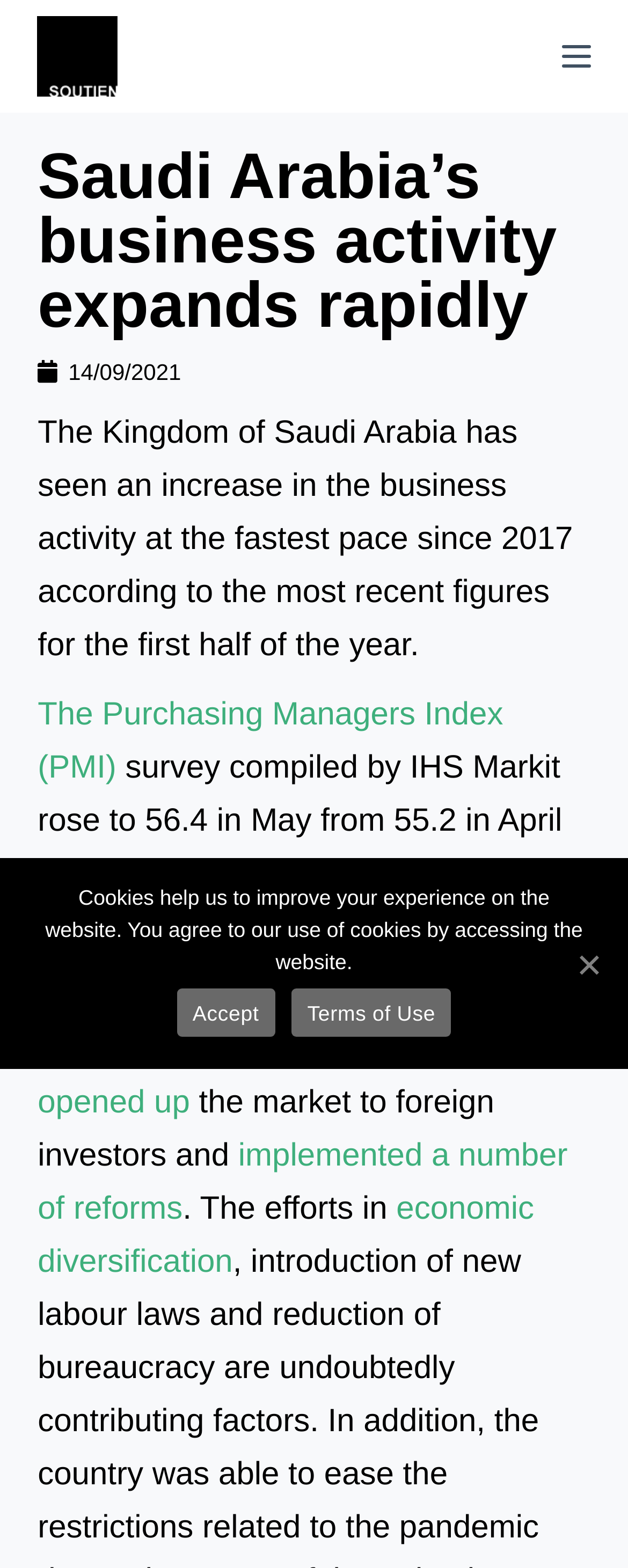Find the bounding box coordinates for the area that should be clicked to accomplish the instruction: "Click the SOUTIEN logo".

[0.06, 0.01, 0.188, 0.062]